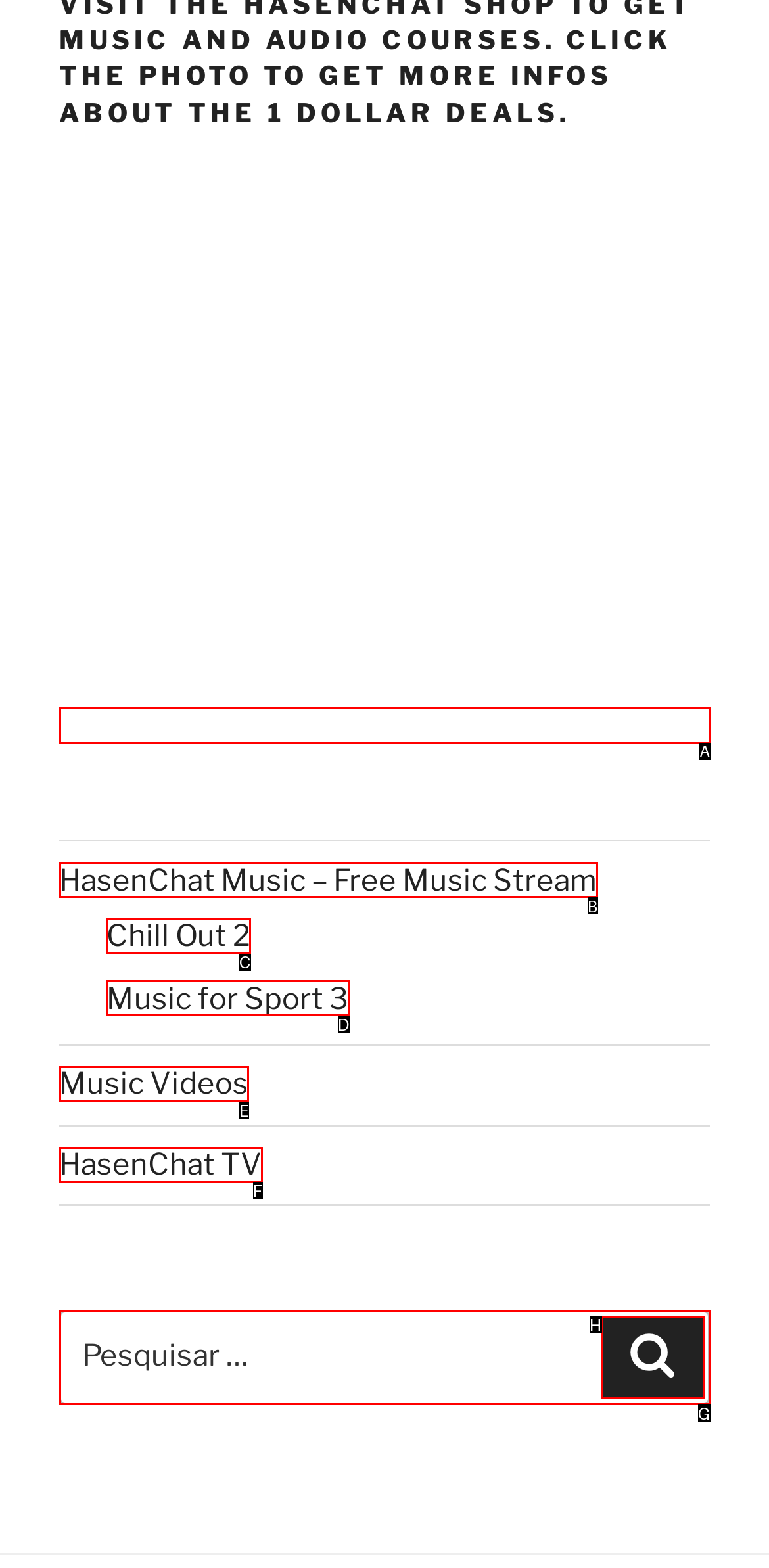From the provided choices, determine which option matches the description: Chill Out 2. Respond with the letter of the correct choice directly.

C